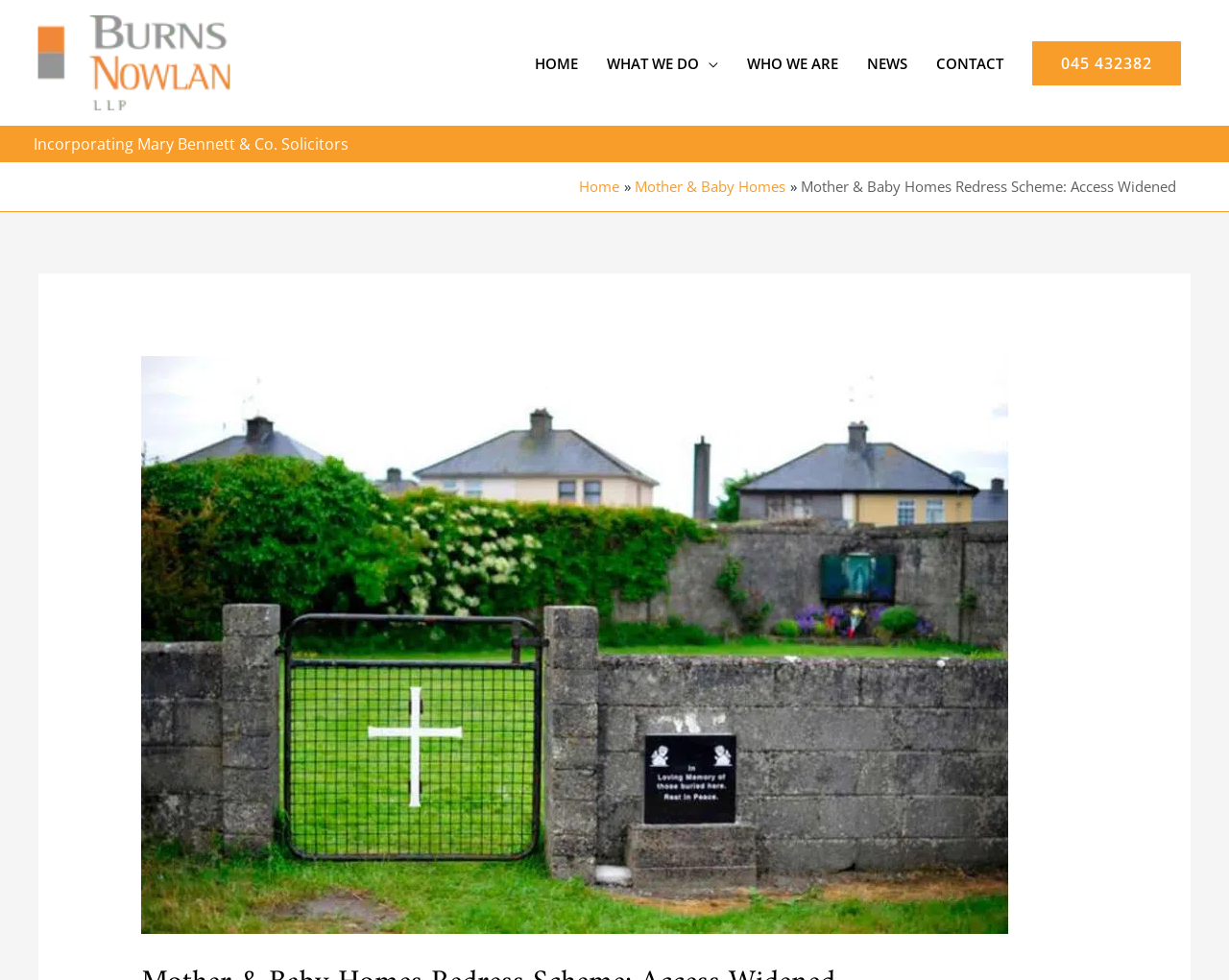What is the phone number provided? Look at the image and give a one-word or short phrase answer.

045 432382